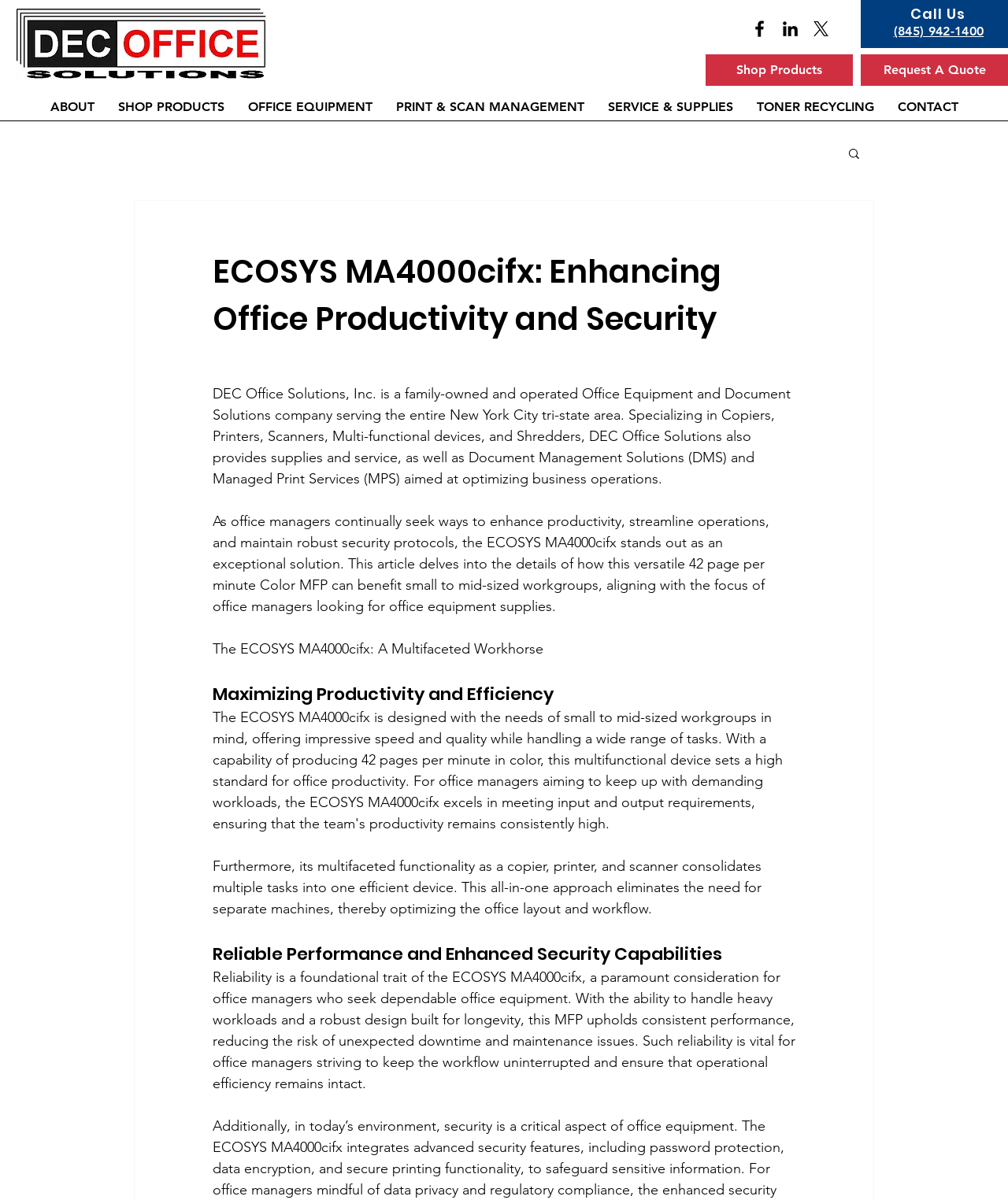Use a single word or phrase to answer the question: 
What is the phone number?

(845) 942-1400